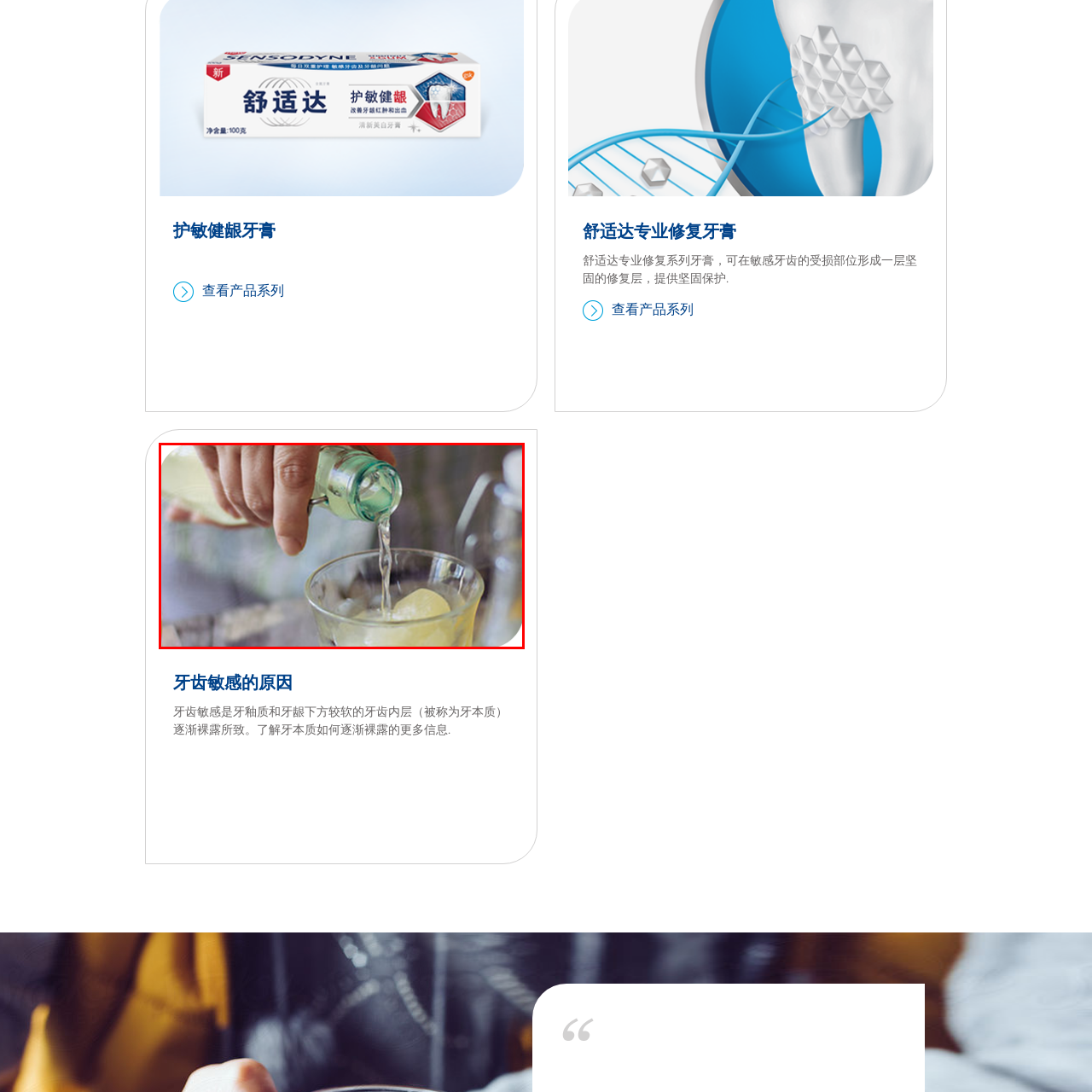Analyze the picture enclosed by the red bounding box and provide a single-word or phrase answer to this question:
What is the atmosphere suggested by the scene?

Casual and enjoyable